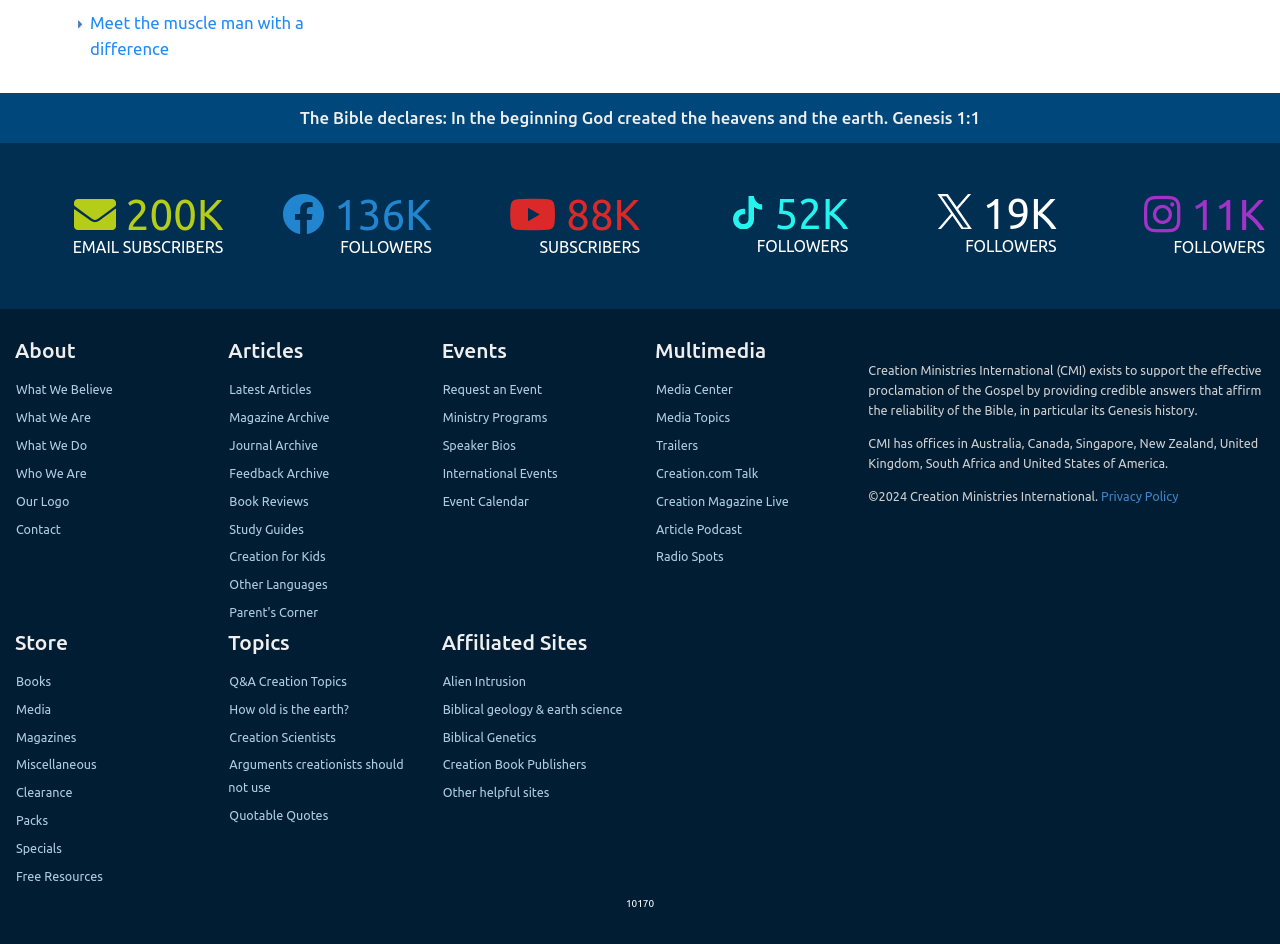Specify the bounding box coordinates of the element's region that should be clicked to achieve the following instruction: "Explore 'Media Center'". The bounding box coordinates consist of four float numbers between 0 and 1, in the format [left, top, right, bottom].

[0.501, 0.405, 0.573, 0.42]